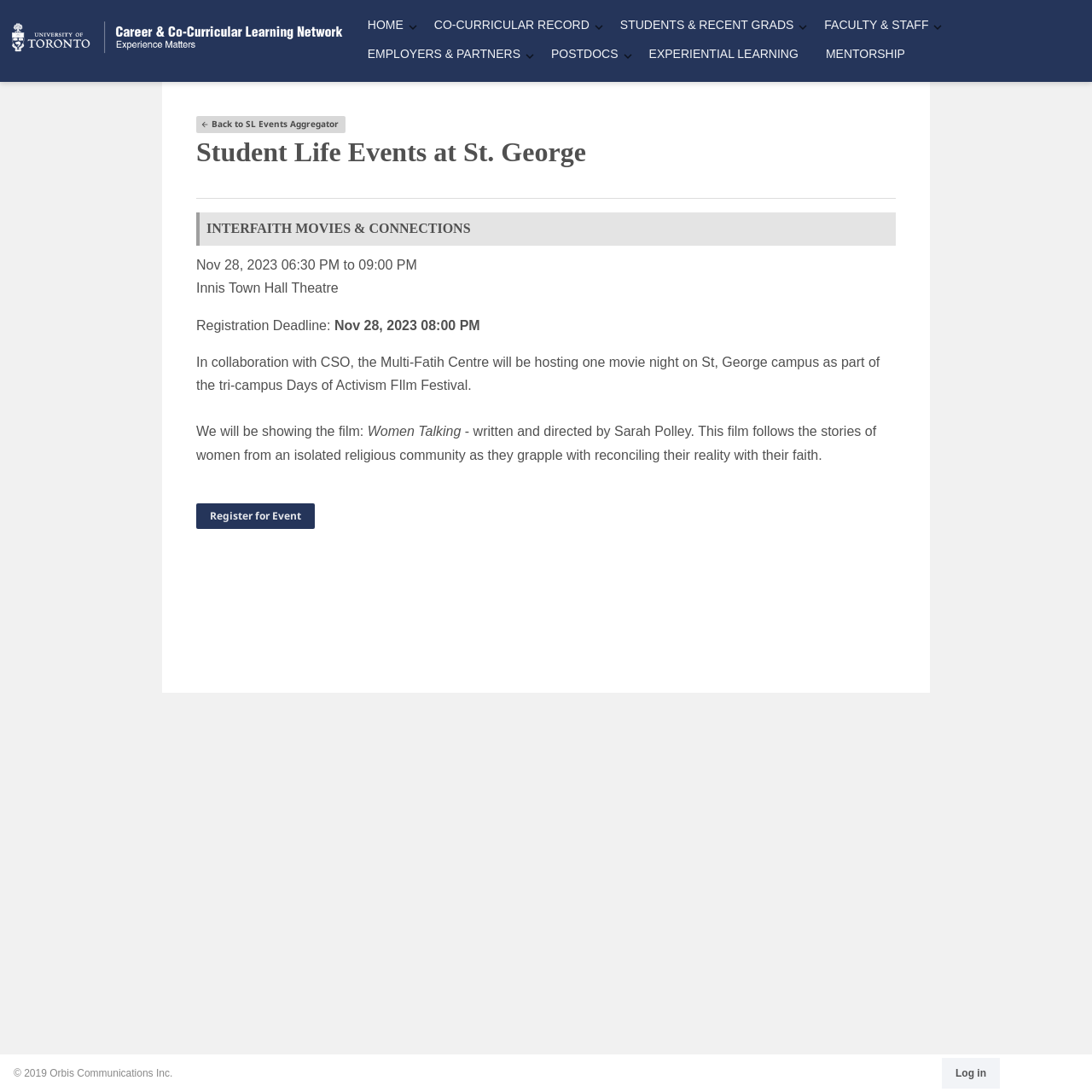Where is the event being held?
Offer a detailed and full explanation in response to the question.

The location of the event is displayed on the webpage as 'Innis Town Hall Theatre', which is where the event is being held.